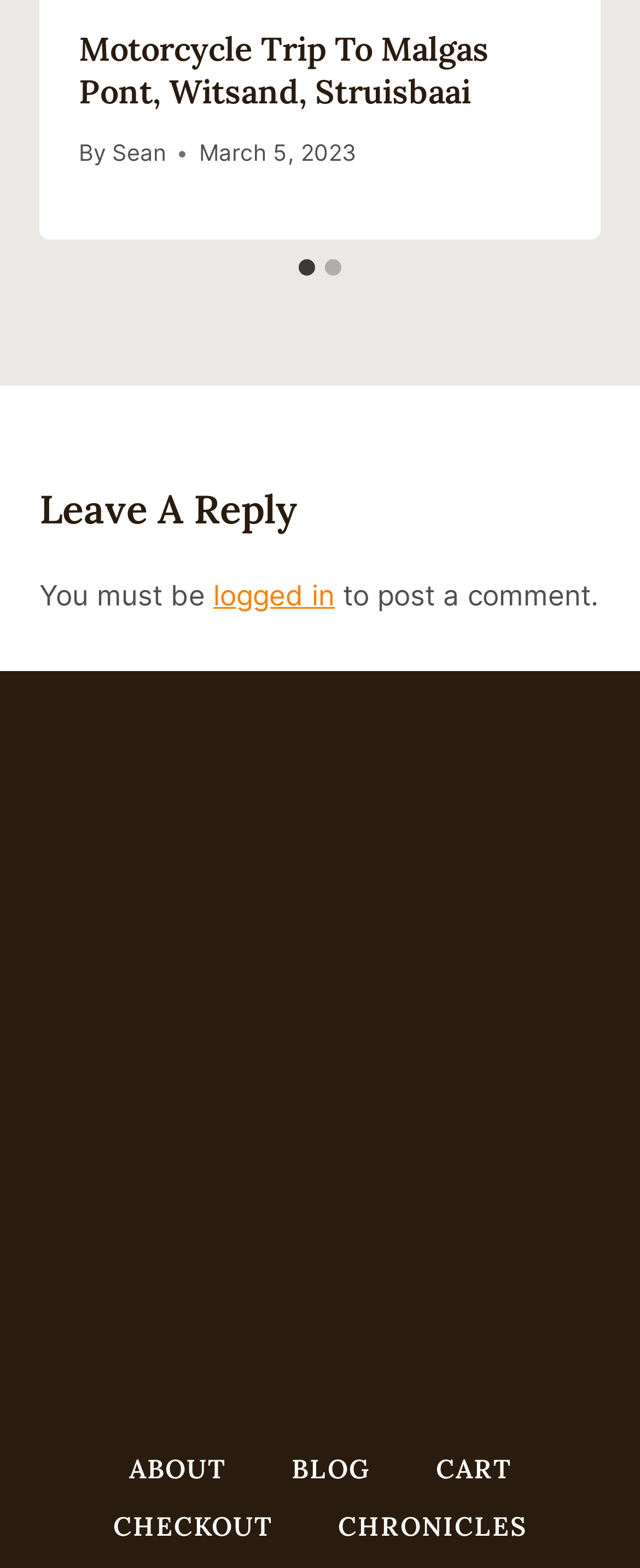Find the bounding box coordinates of the area to click in order to follow the instruction: "View the image".

[0.062, 0.5, 0.938, 0.858]